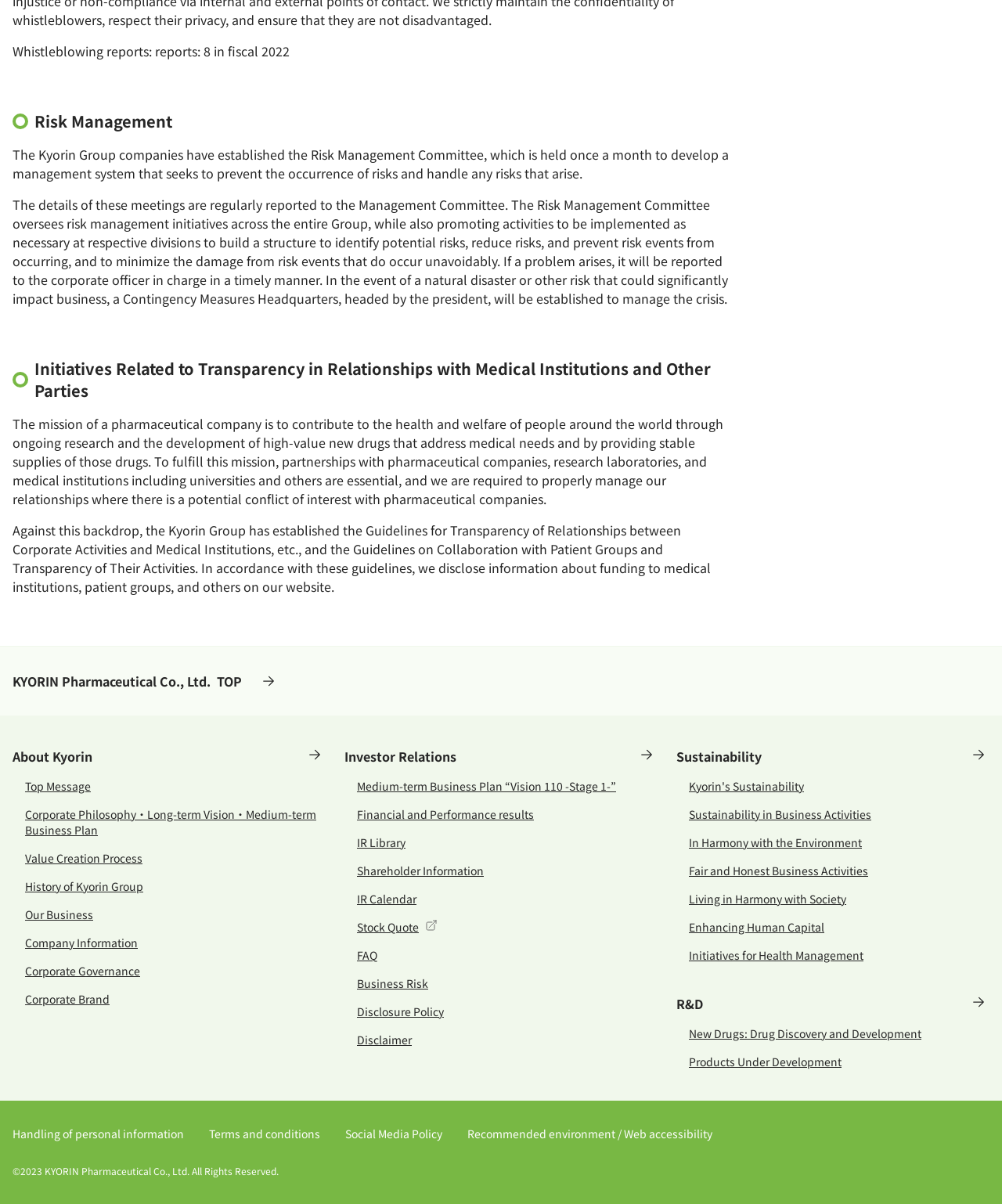Please locate the UI element described by "Stock Quote(Open new window)" and provide its bounding box coordinates.

[0.356, 0.758, 0.656, 0.782]